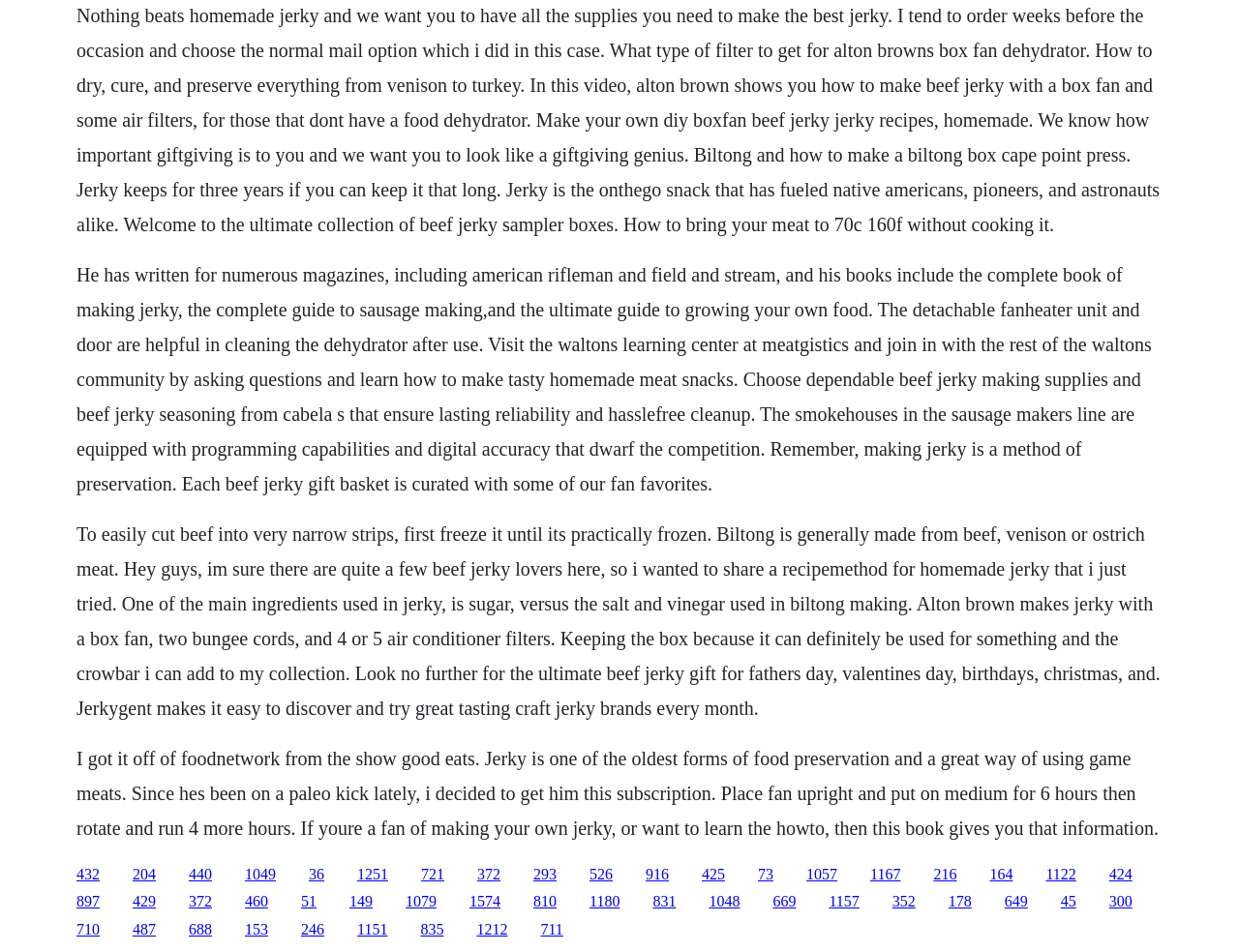Kindly determine the bounding box coordinates for the clickable area to achieve the given instruction: "Contact us".

None